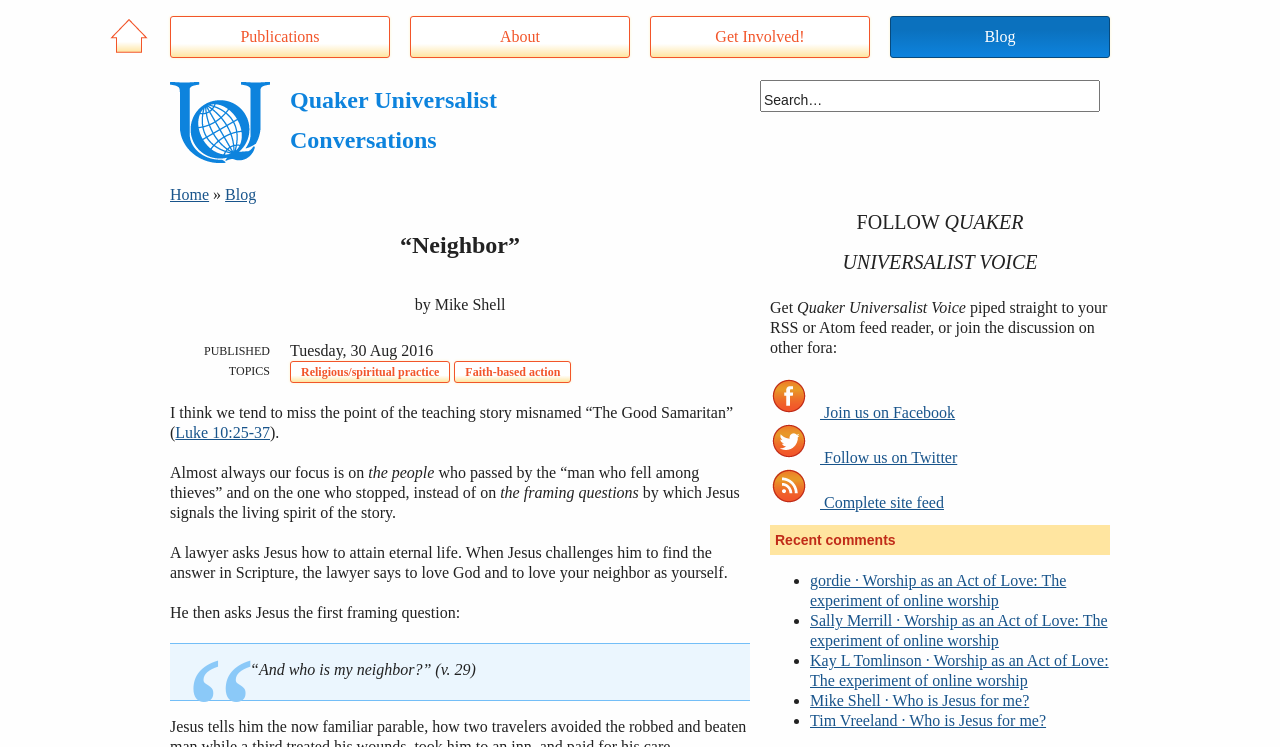Kindly respond to the following question with a single word or a brief phrase: 
How many recent comments are listed on the webpage?

4